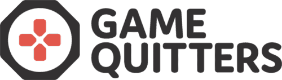Describe the image thoroughly.

The image features the logo of "Game Quitters," a supportive community dedicated to helping individuals overcome gaming addiction. The logo is designed within a circular emblem that includes a stylized game controller icon in red, symbolizing both gaming and the act of quitting. The bold typographic treatment of the phrase "GAME QUITTERS" prominently emphasizes the organization's mission. The design reflects a blend of modern and approachable aesthetics, aiming to resonate with those seeking help in managing their gaming habits.